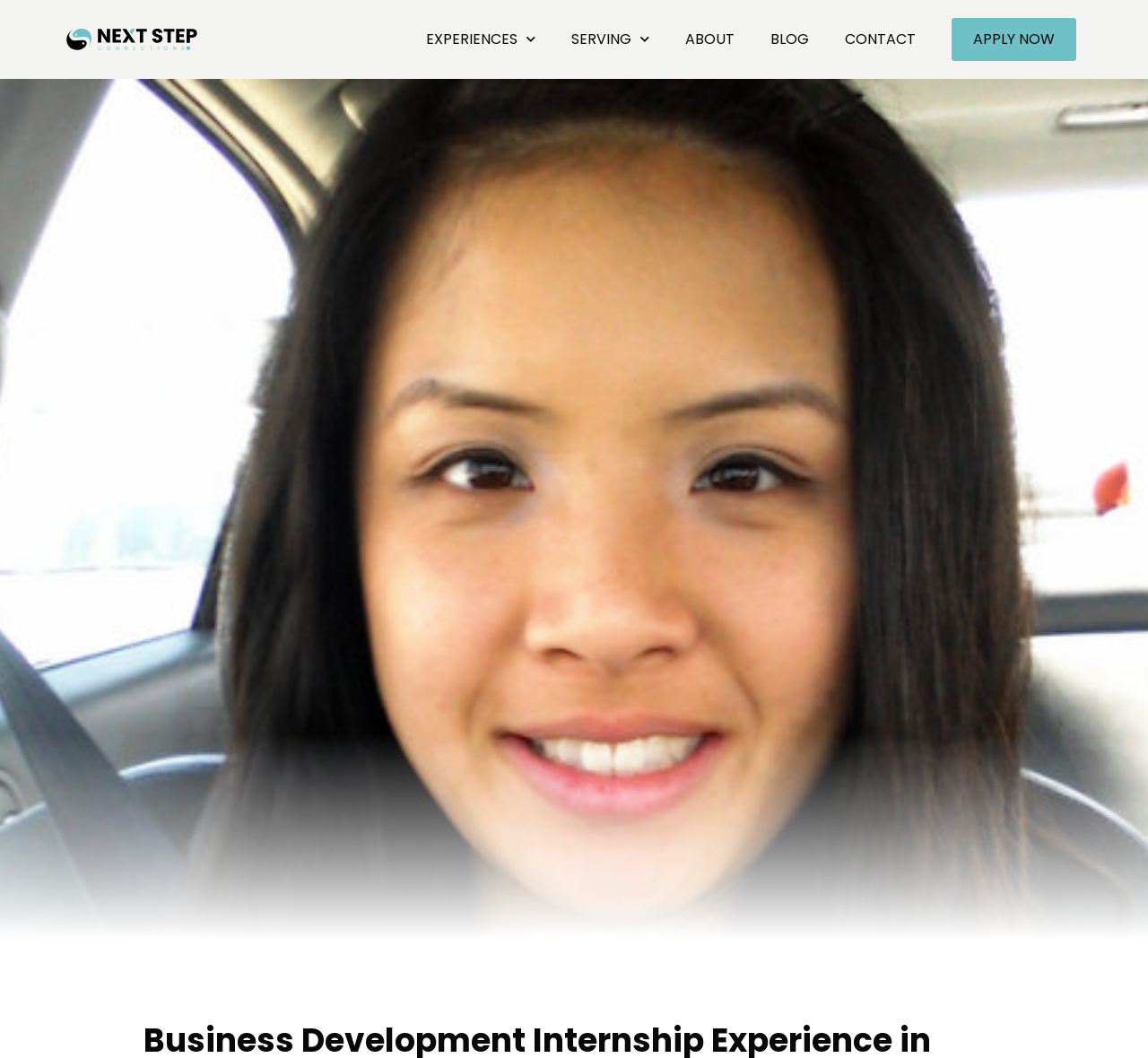From the element description Apply Now, predict the bounding box coordinates of the UI element. The coordinates must be specified in the format (top-left x, top-left y, bottom-right x, bottom-right y) and should be within the 0 to 1 range.

[0.829, 0.017, 0.938, 0.058]